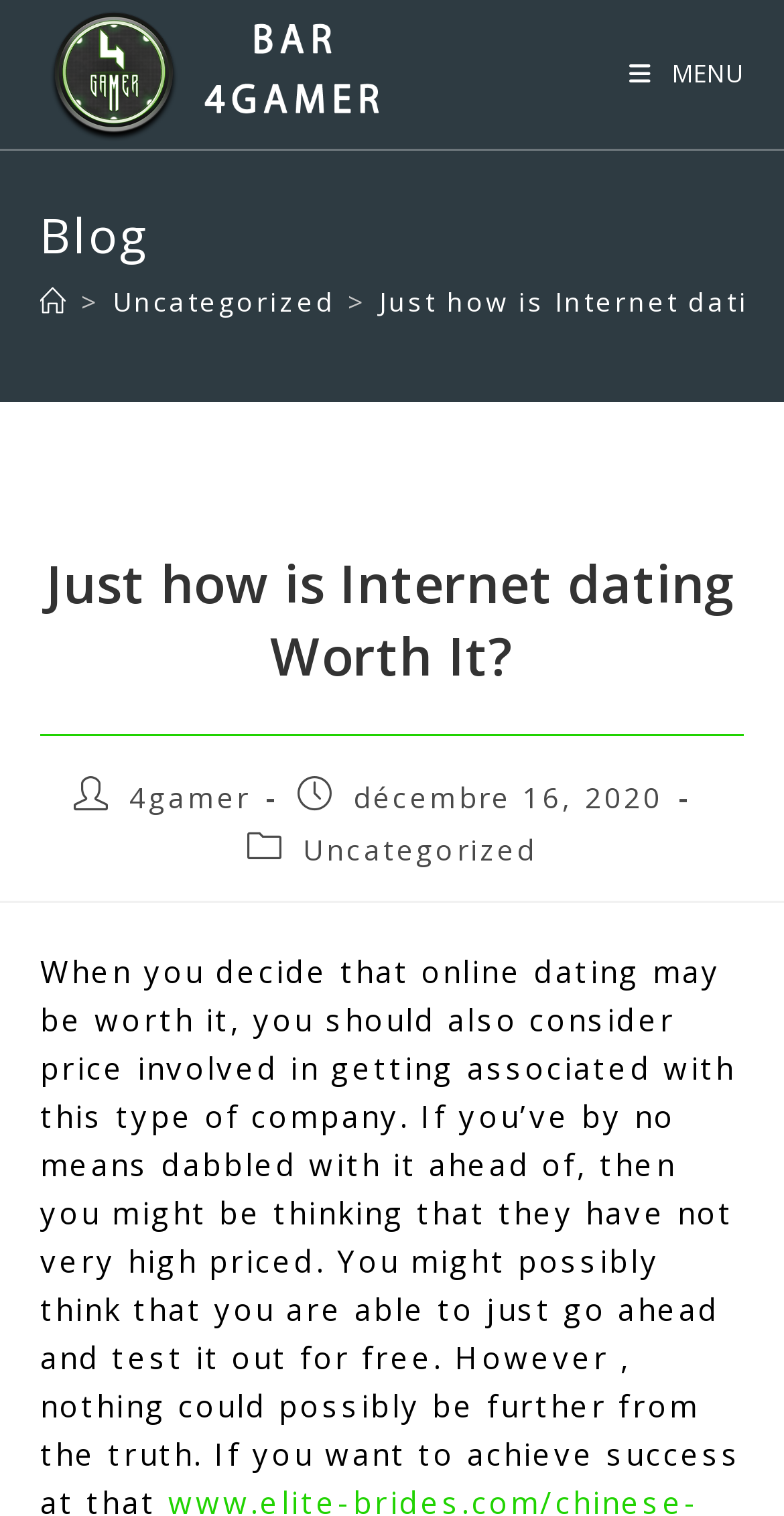Bounding box coordinates should be in the format (top-left x, top-left y, bottom-right x, bottom-right y) and all values should be floating point numbers between 0 and 1. Determine the bounding box coordinate for the UI element described as: Accueil

[0.05, 0.186, 0.088, 0.21]